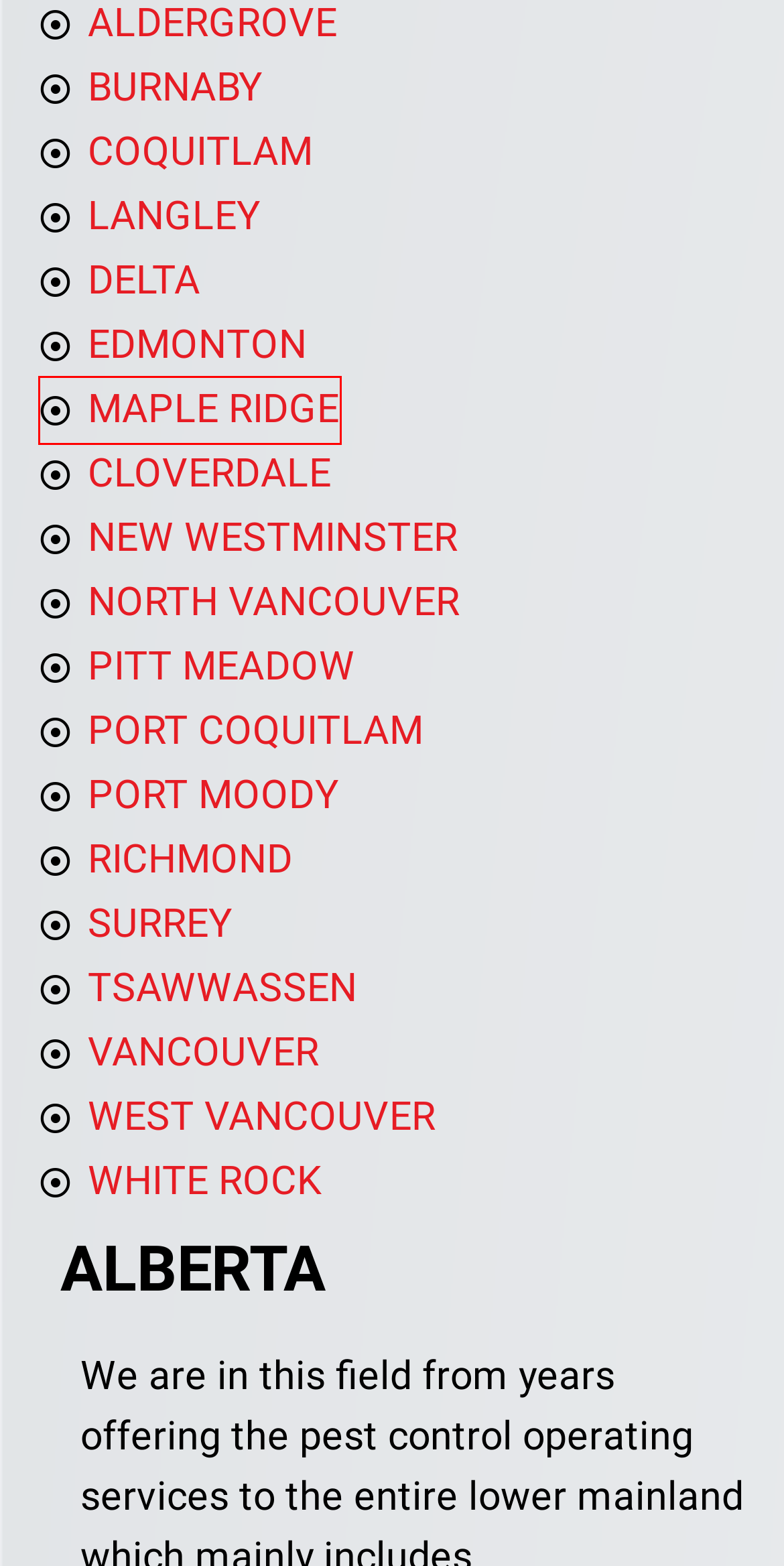You have a screenshot of a webpage with a red bounding box around an element. Choose the best matching webpage description that would appear after clicking the highlighted element. Here are the candidates:
A. Richmond Pest Control | #1 Pest Control Company Richmond
B. New Westminster Pest Control Services - Mega Pest Control
C. Tsawwassen Pest Control Services - Mega Pest Control
D. Burnaby Mice Control Effective Pest | Mega Pest Control
E. Maple Ridge Pest Control Services - Mega Pest Control
F. Port Moody Pest Control Services - Mega Pest Control
G. Cloverdale Pest Control Services - Mega Pest Control
H. Port Coquitlam Pest Control Services - Mega Pest Control

E